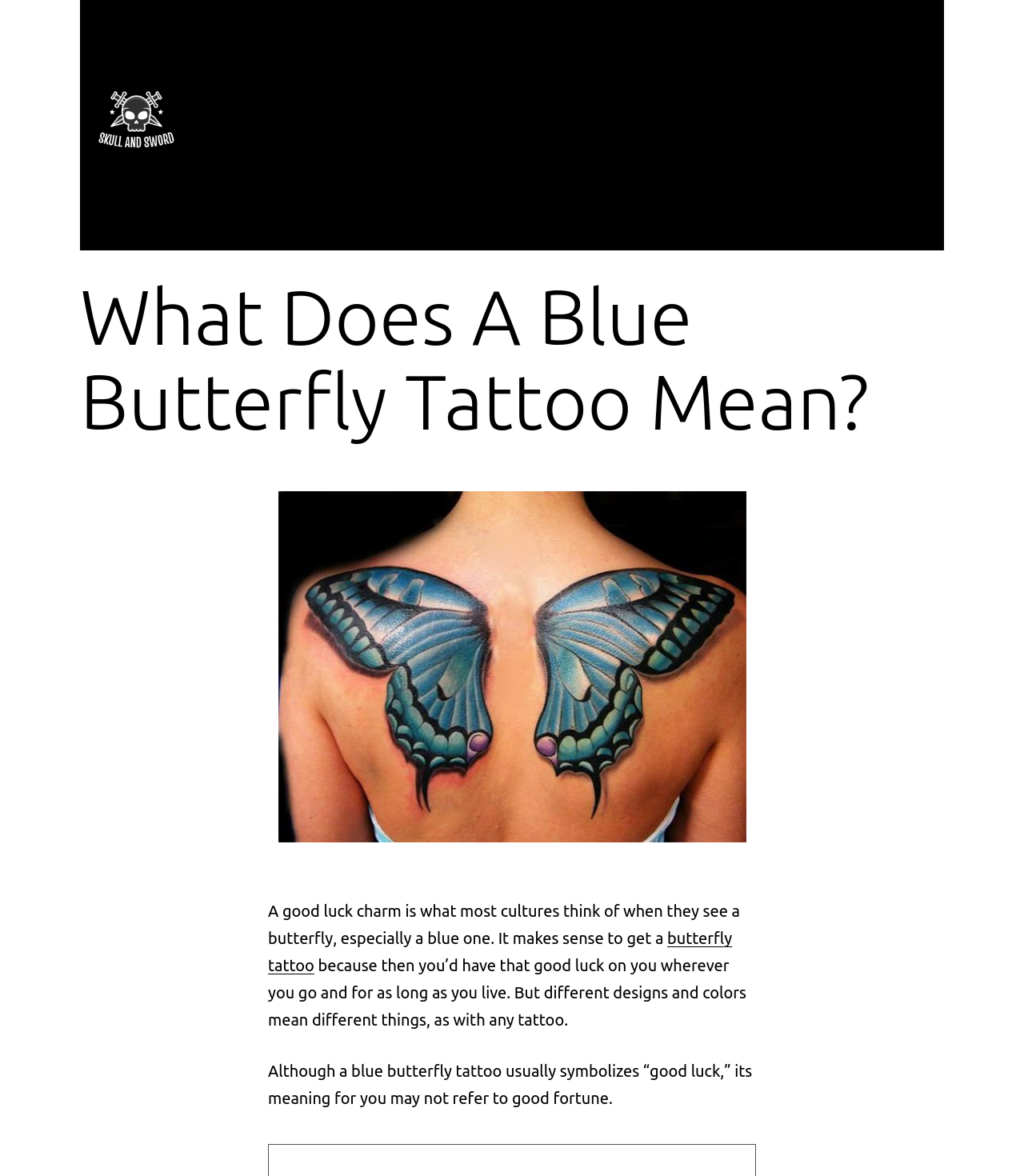Determine the bounding box coordinates of the region to click in order to accomplish the following instruction: "visit The Skull and Sword". Provide the coordinates as four float numbers between 0 and 1, specifically [left, top, right, bottom].

[0.093, 0.141, 0.138, 0.226]